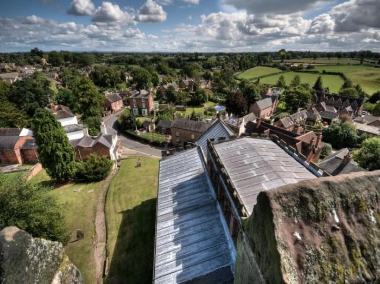What is the atmosphere of the village?
Using the image as a reference, answer with just one word or a short phrase.

Serene